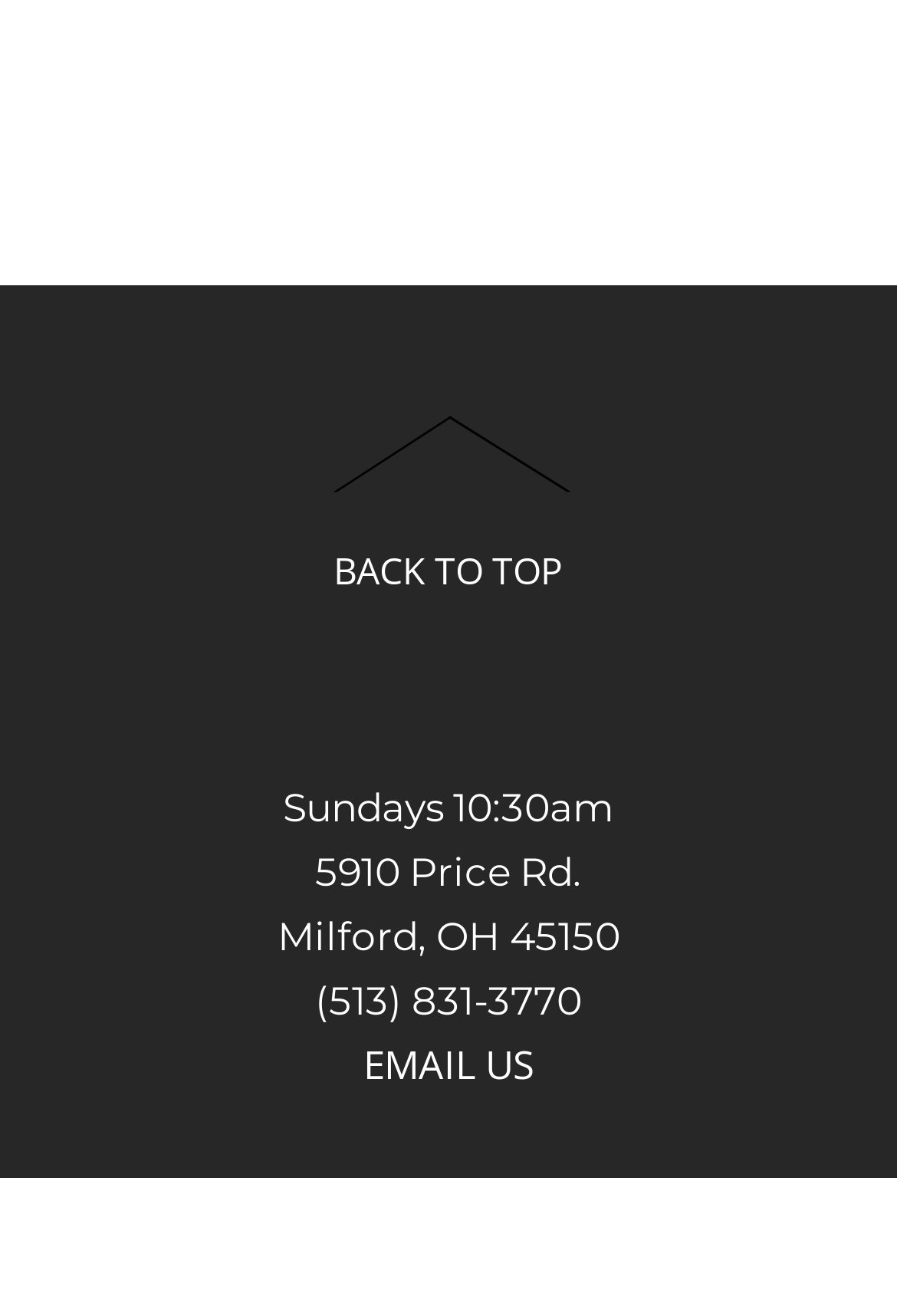Given the description EMAIL US, predict the bounding box coordinates of the UI element. Ensure the coordinates are in the format (top-left x, top-left y, bottom-right x, bottom-right y) and all values are between 0 and 1.

[0.405, 0.788, 0.595, 0.828]